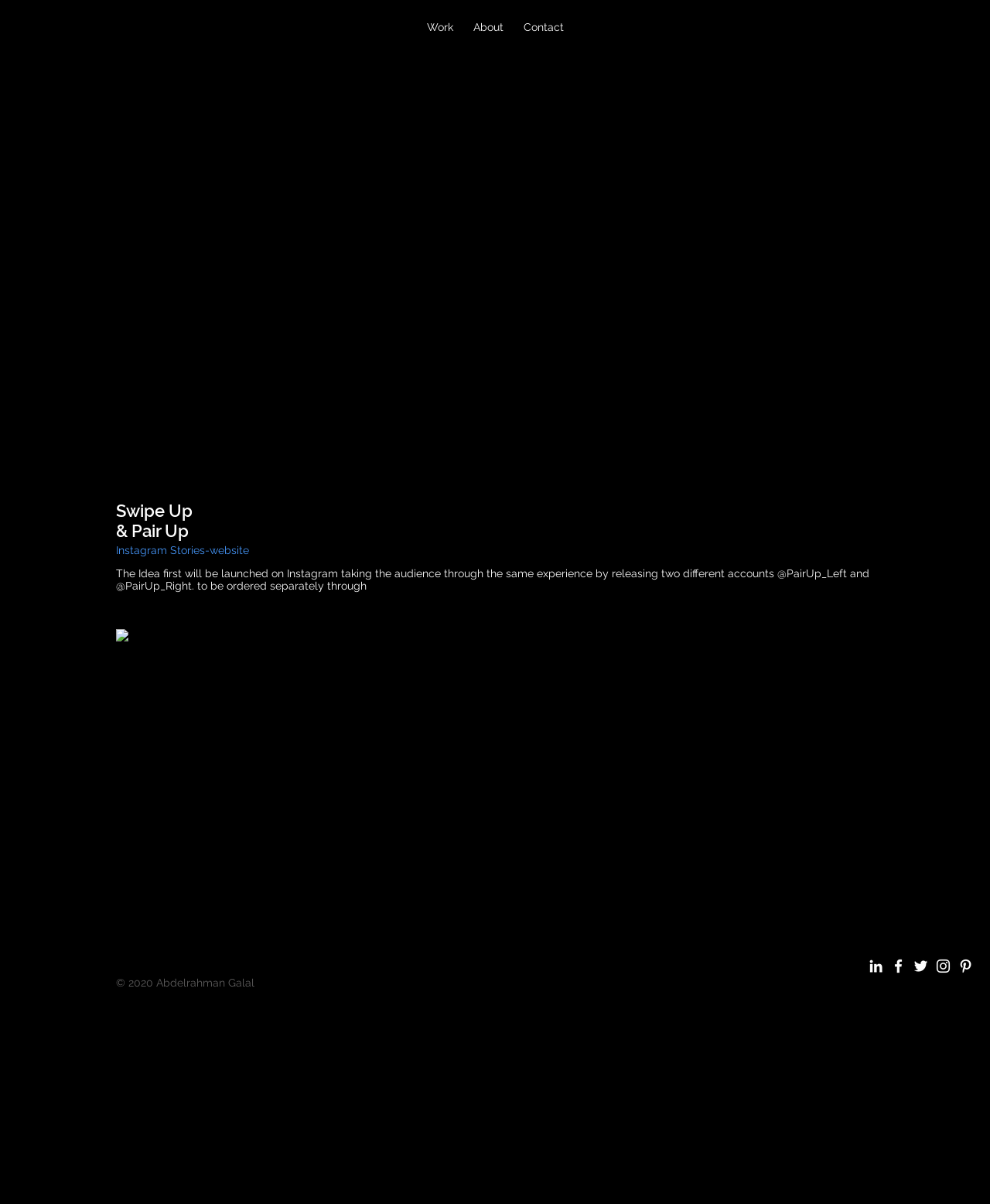Utilize the details in the image to give a detailed response to the question: What is the format of the content to be launched?

From the text 'Instagram Stories-website', we can conclude that the format of the content to be launched is Instagram Stories.